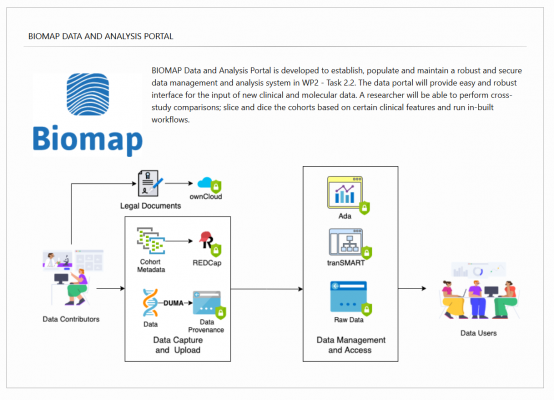What platforms does the system integrate with?
Based on the image, give a one-word or short phrase answer.

ownCloud and REDCap